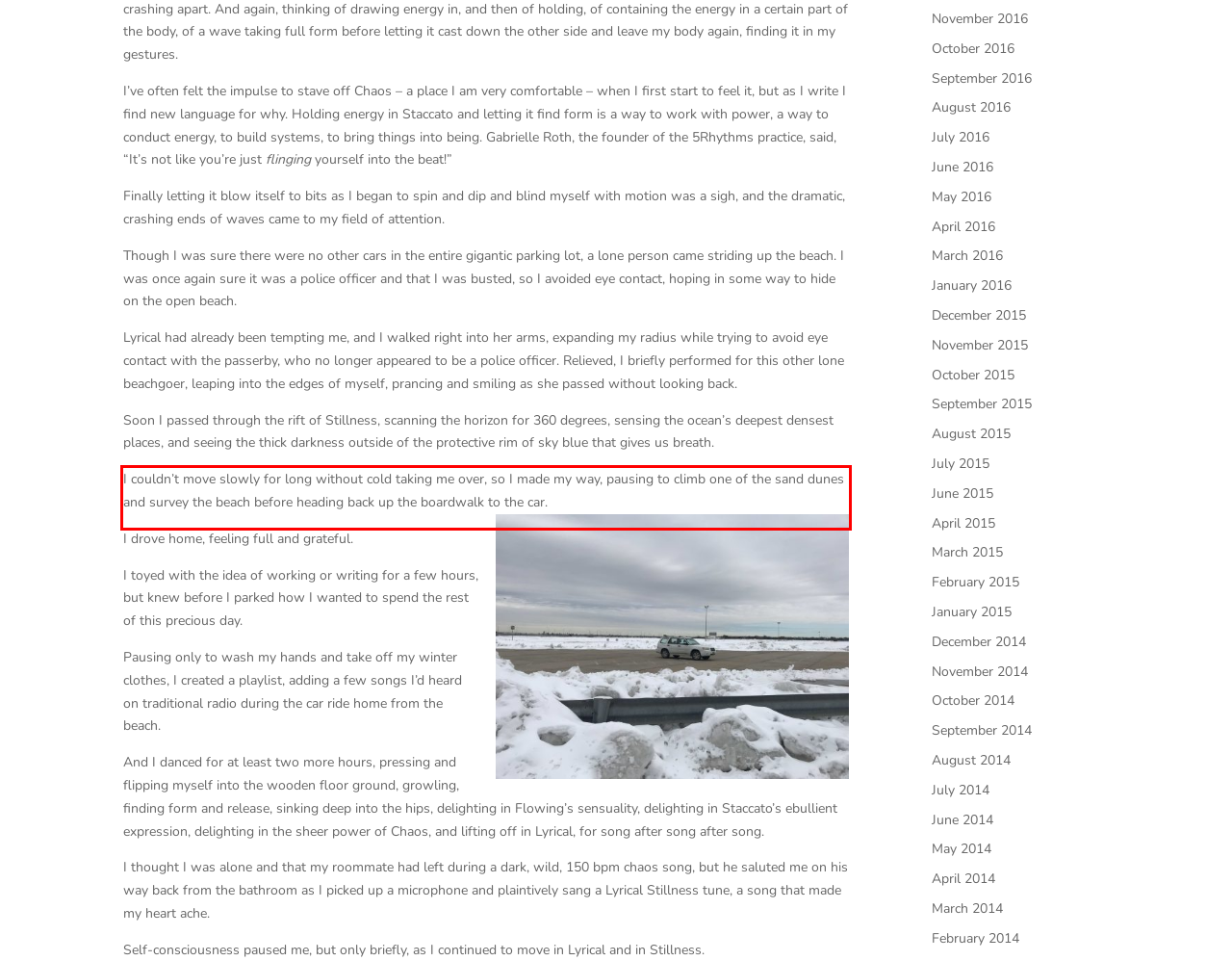Within the screenshot of the webpage, there is a red rectangle. Please recognize and generate the text content inside this red bounding box.

I couldn’t move slowly for long without cold taking me over, so I made my way, pausing to climb one of the sand dunes and survey the beach before heading back up the boardwalk to the car.